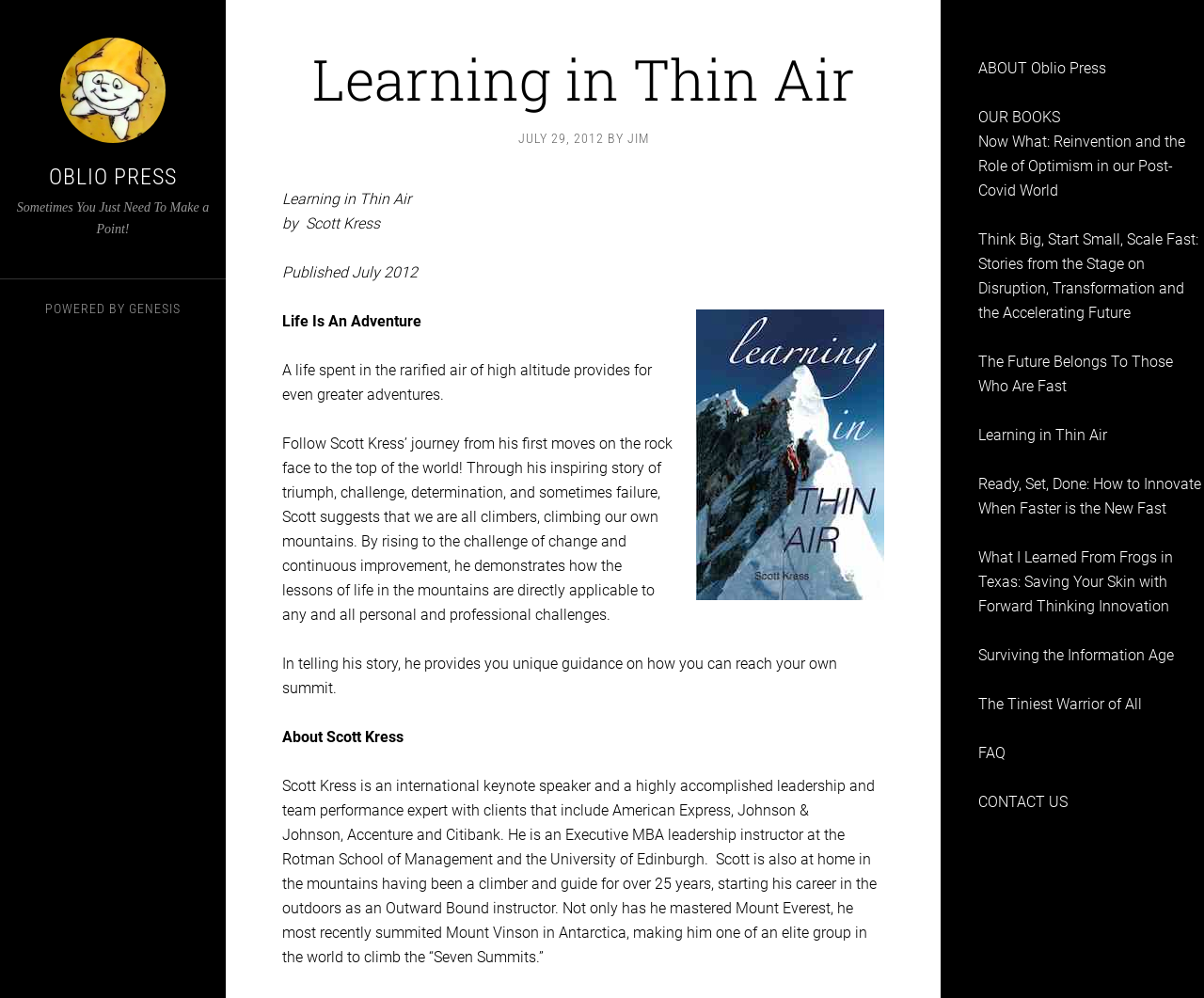Locate the bounding box coordinates of the clickable area needed to fulfill the instruction: "Click on the 'OBLIO PRESS' link".

[0.041, 0.164, 0.147, 0.19]